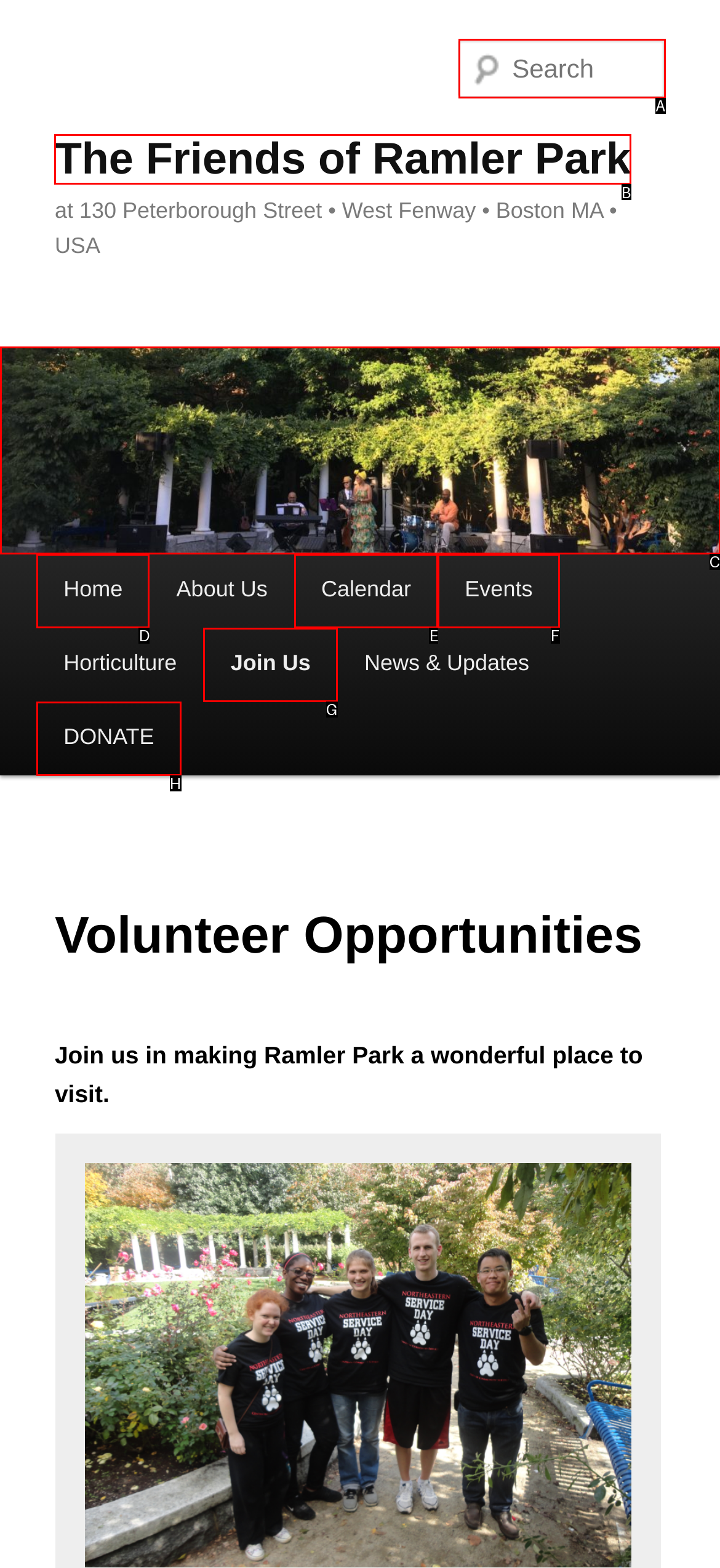Choose the letter of the UI element that aligns with the following description: parent_node: Search name="s" placeholder="Search"
State your answer as the letter from the listed options.

A